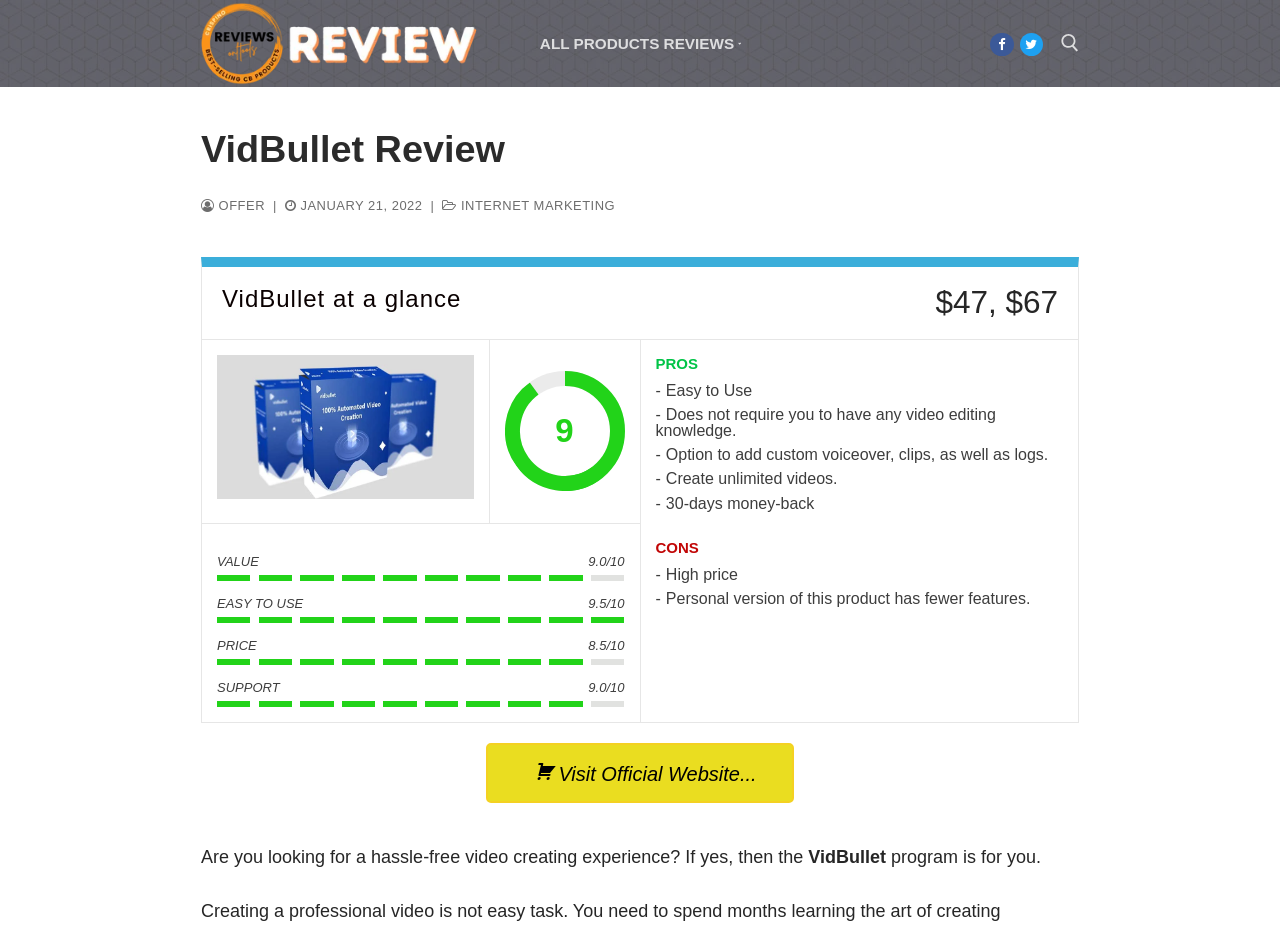What is the rating of VidBullet in terms of ease of use?
Can you provide an in-depth and detailed response to the question?

The rating of VidBullet in terms of ease of use is 9.5/10, which can be found in the text '9.5/10' under the heading 'EASY TO USE'.